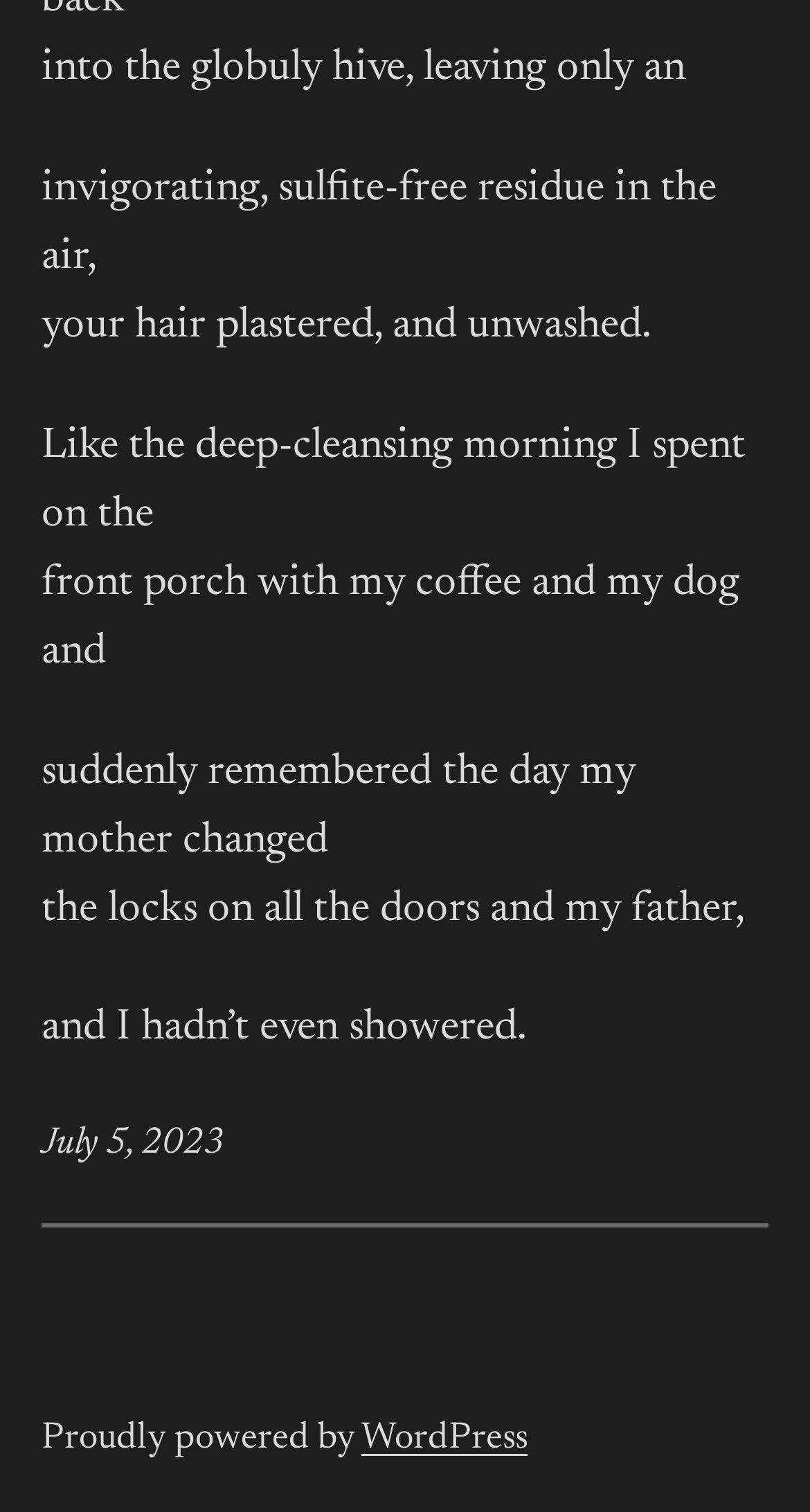Given the element description "WordPress", identify the bounding box of the corresponding UI element.

[0.446, 0.94, 0.651, 0.965]